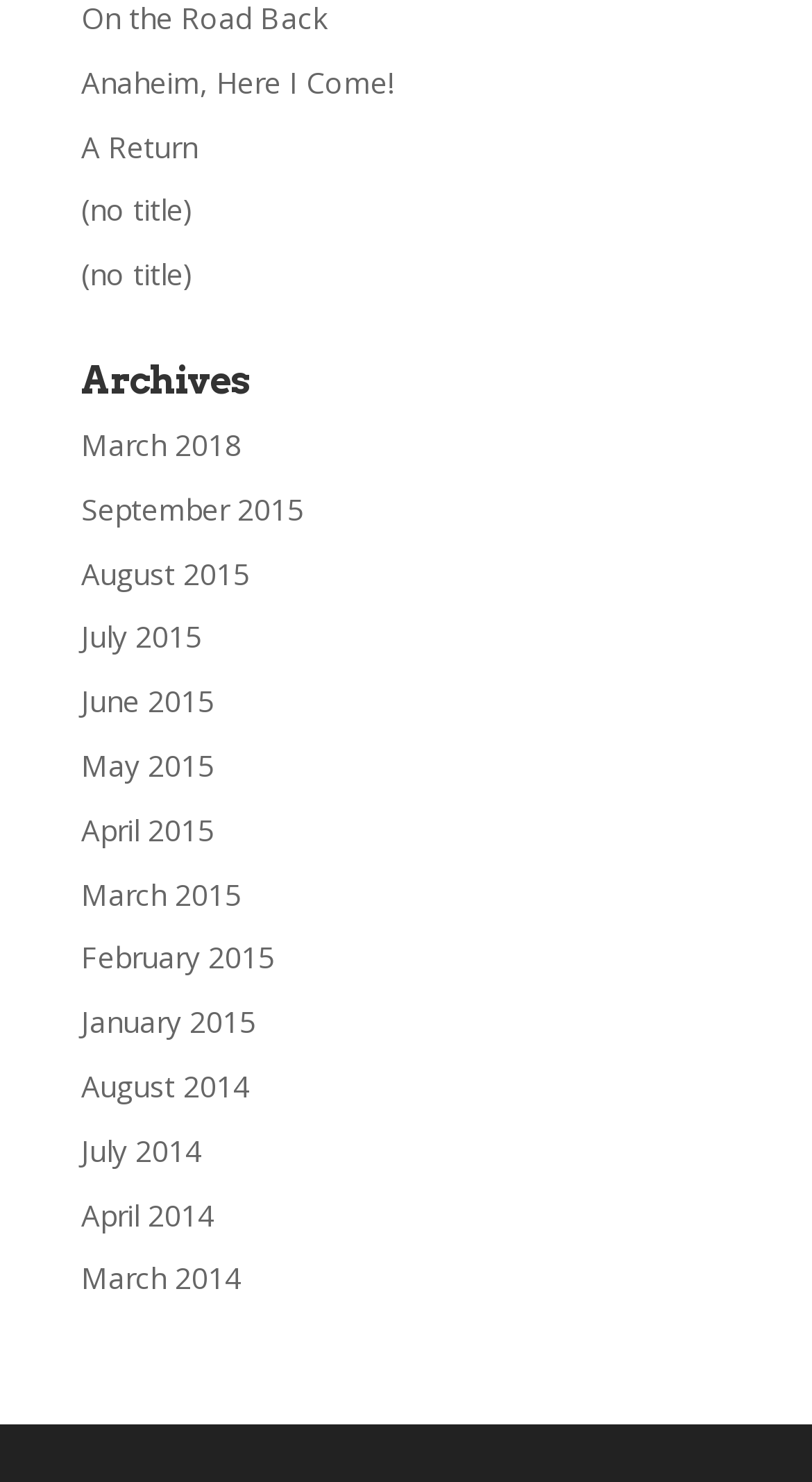What is the oldest archive month?
Answer the question with as much detail as possible.

I looked at the archive section of the webpage and found the last link under the 'Archives' heading, which is 'March 2014', indicating it is the oldest archive month.